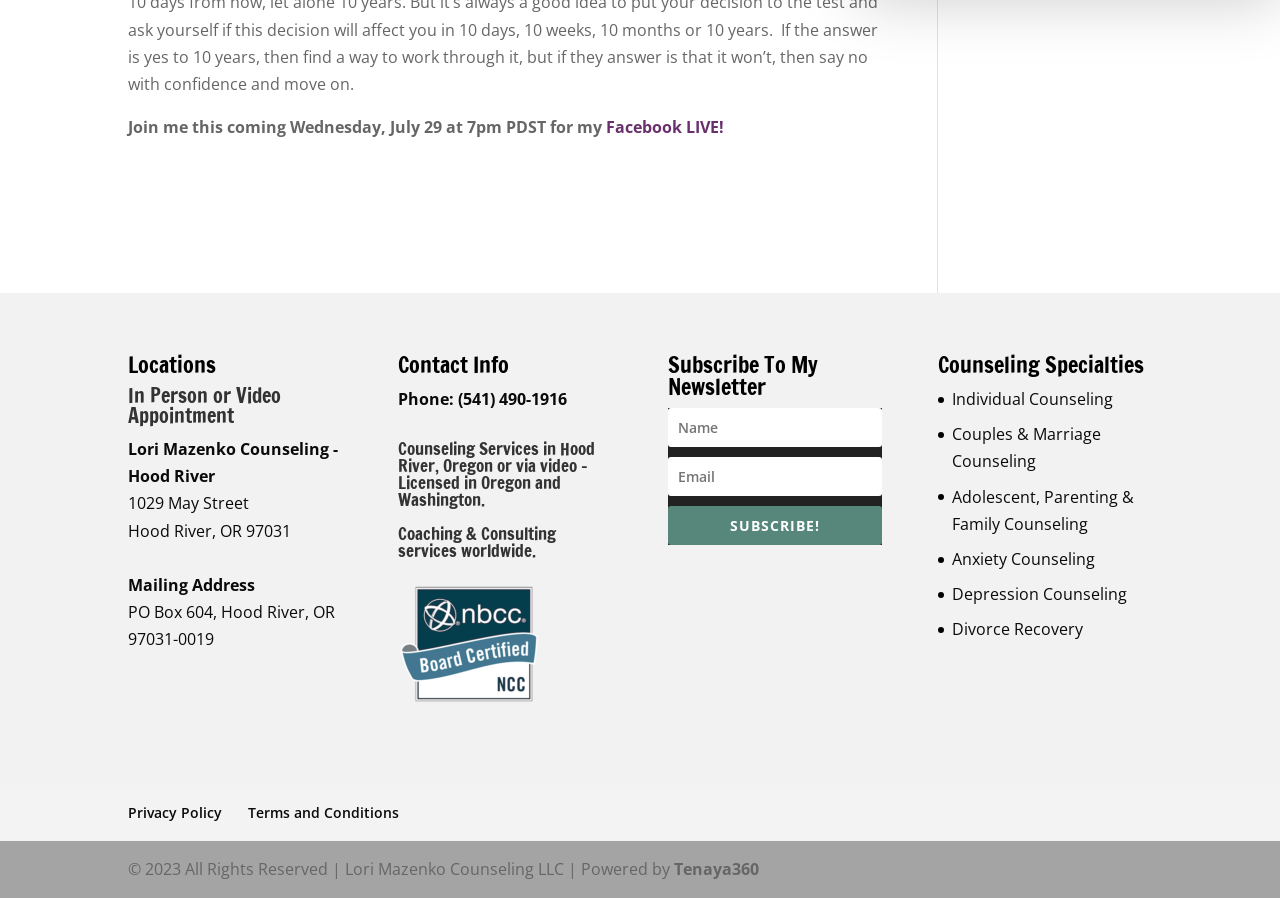What is the phone number for Lori Mazenko Counseling?
Can you provide a detailed and comprehensive answer to the question?

I found the phone number by looking at the 'Contact Info' section, which lists the phone number as '(541) 490-1916'.